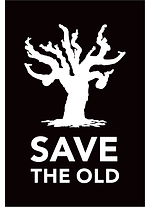What is the focus of Zinfandel Advocates & Producers (ZAP)?
Based on the screenshot, respond with a single word or phrase.

preserving traditional vineyards and heritage varietals